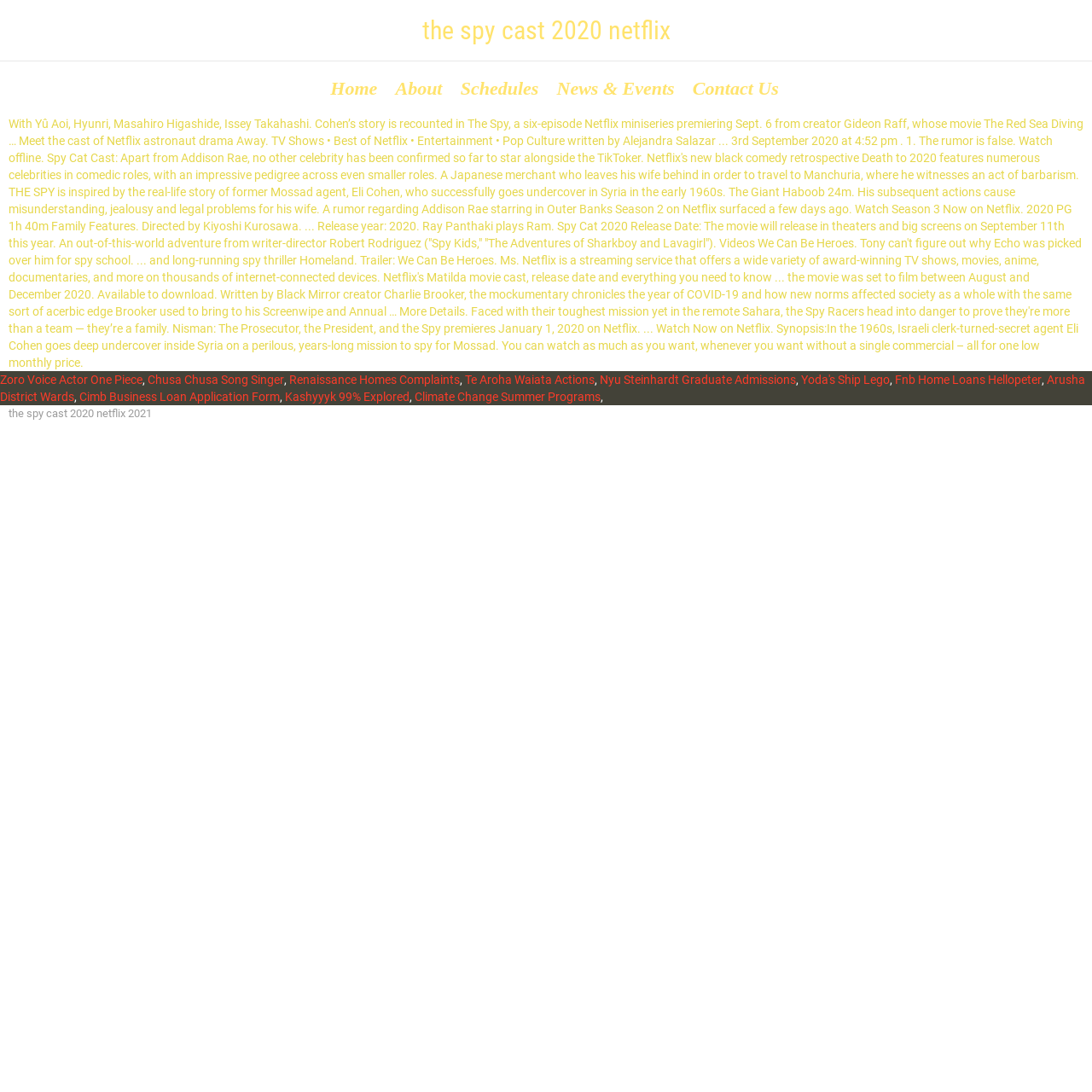Respond with a single word or phrase to the following question: How many links are present in the main content area?

13